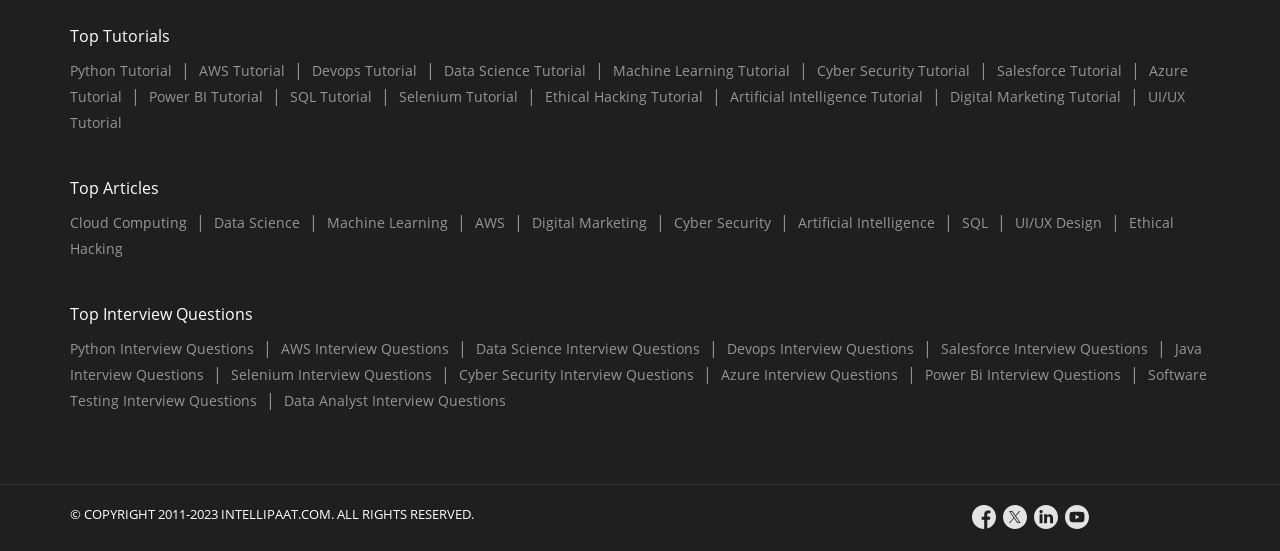Look at the image and write a detailed answer to the question: 
What is the last interview question category listed?

The last interview question category listed is 'Data Analyst' because it is the last link element under the 'Top Interview Questions' heading, with a bounding box coordinate of [0.218, 0.71, 0.395, 0.745].